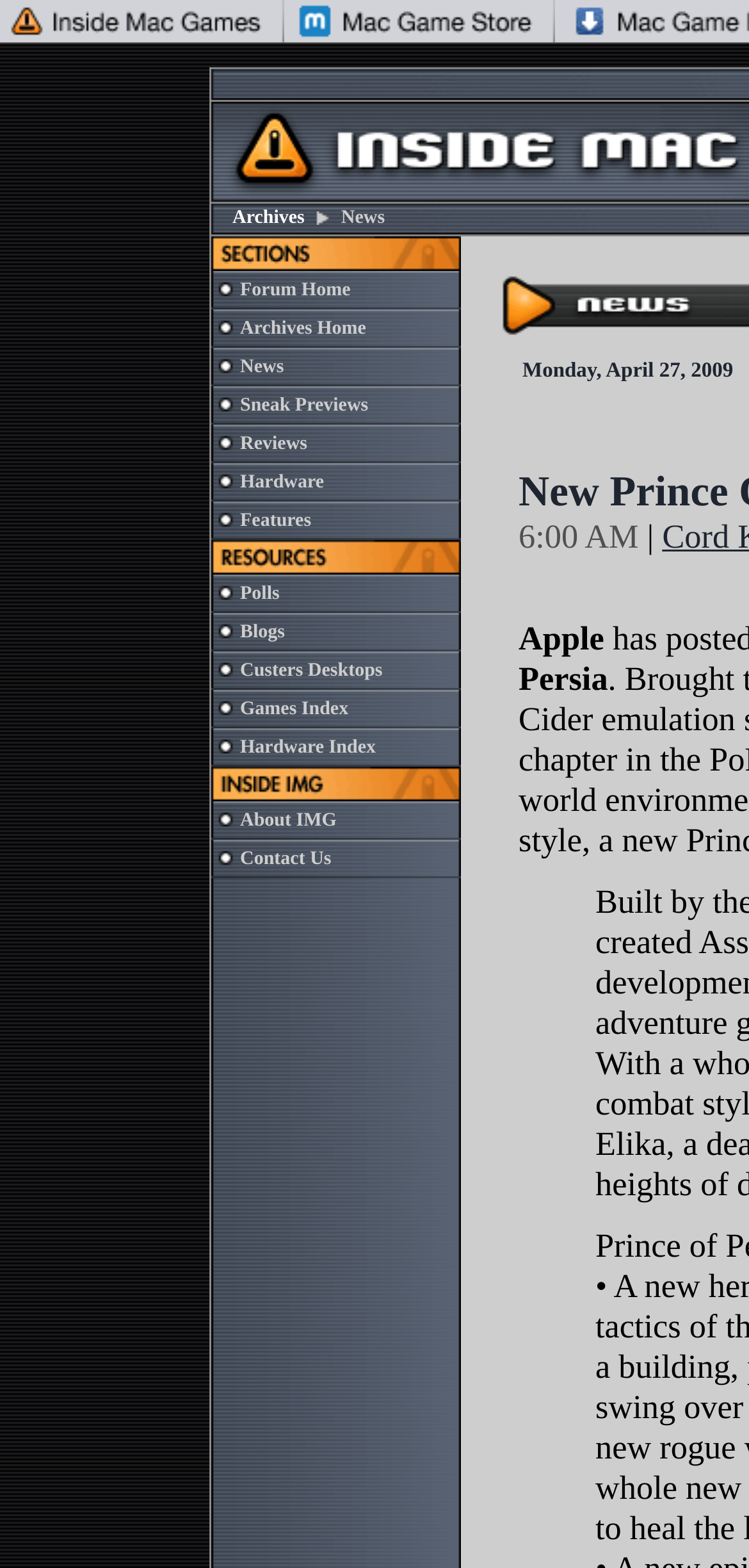Pinpoint the bounding box coordinates for the area that should be clicked to perform the following instruction: "Read the Privacy Policy".

None